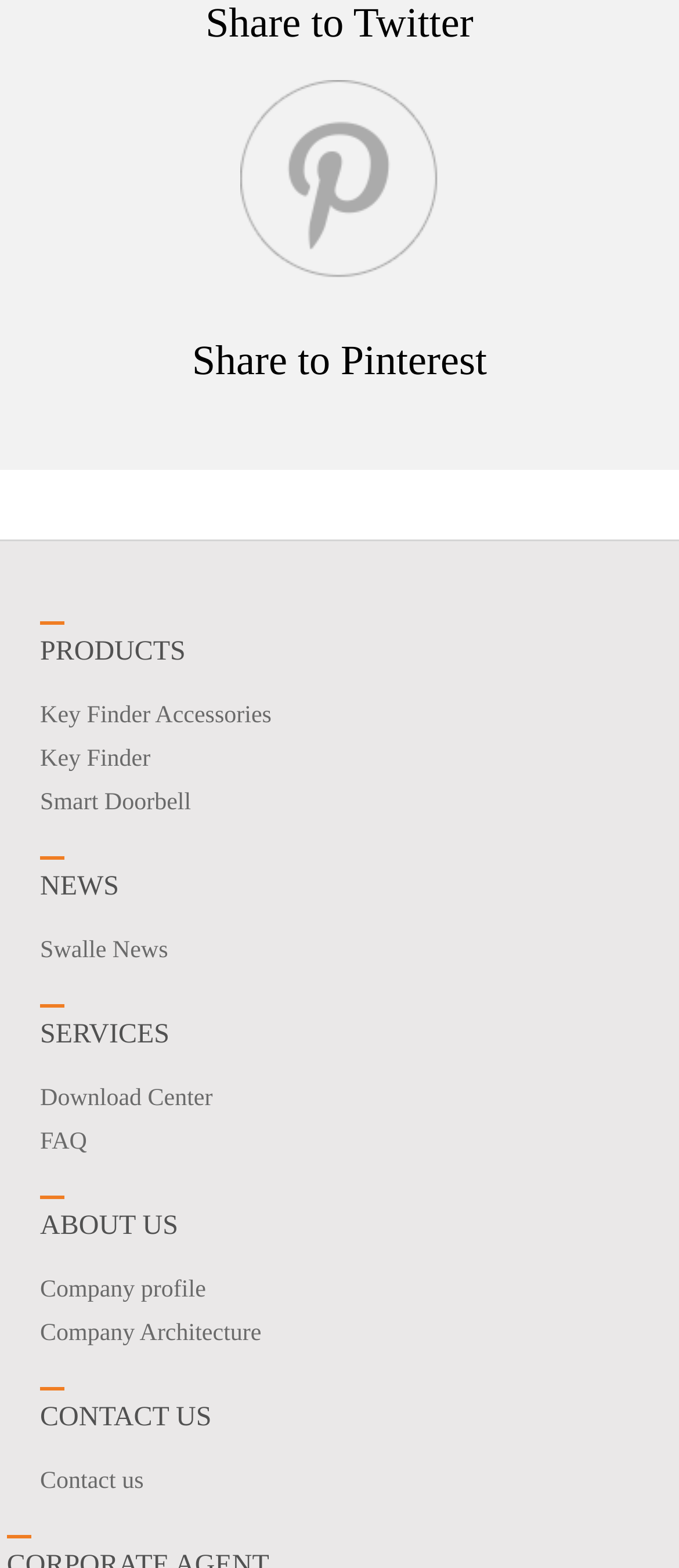Utilize the information from the image to answer the question in detail:
What can I find in the ABOUT US section?

Under the 'ABOUT US' section, I see links to 'Company profile' and 'Company Architecture', which suggests that I can find information about the company's profile and architecture in this section.